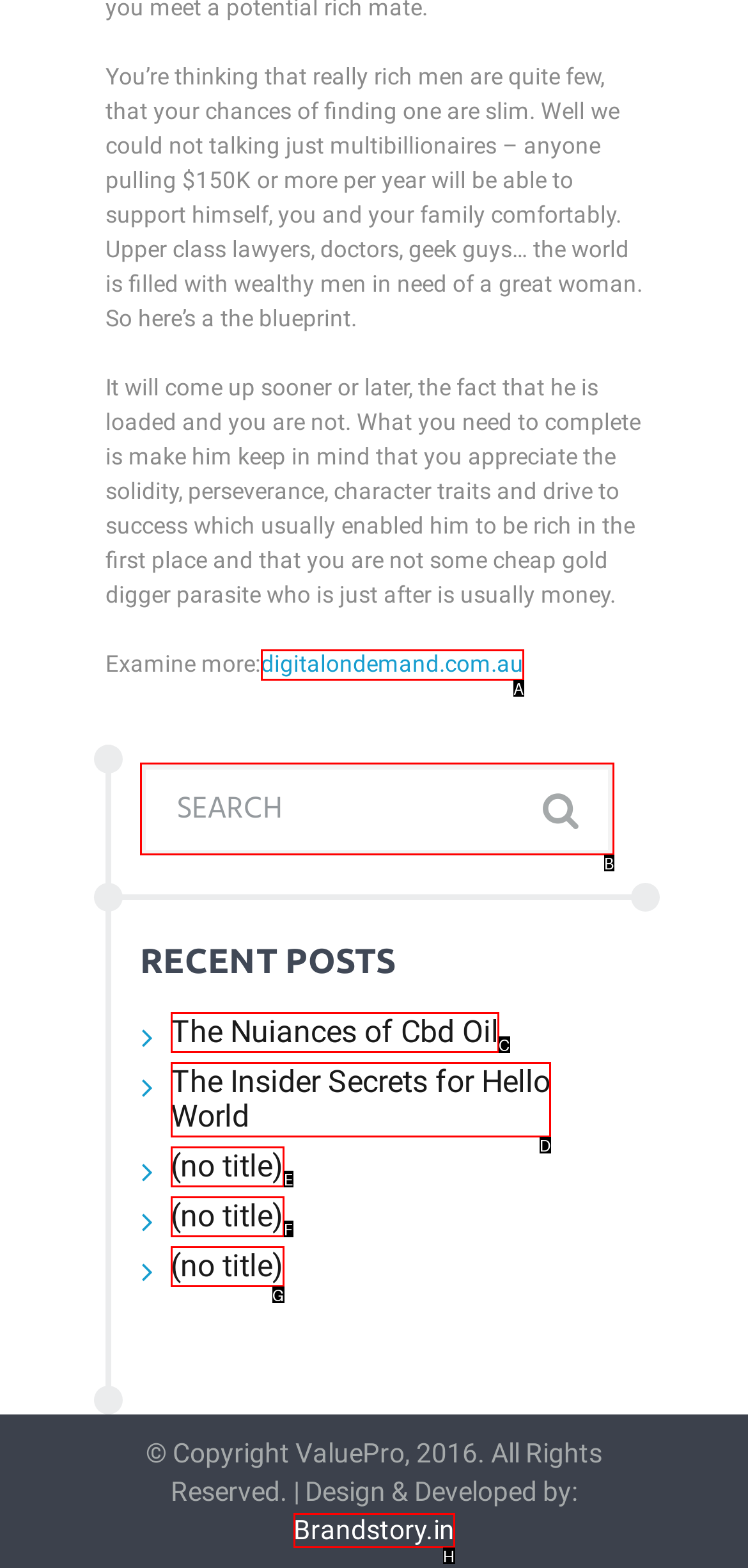Given the description: The Nuiances of Cbd Oil, identify the matching HTML element. Provide the letter of the correct option.

C